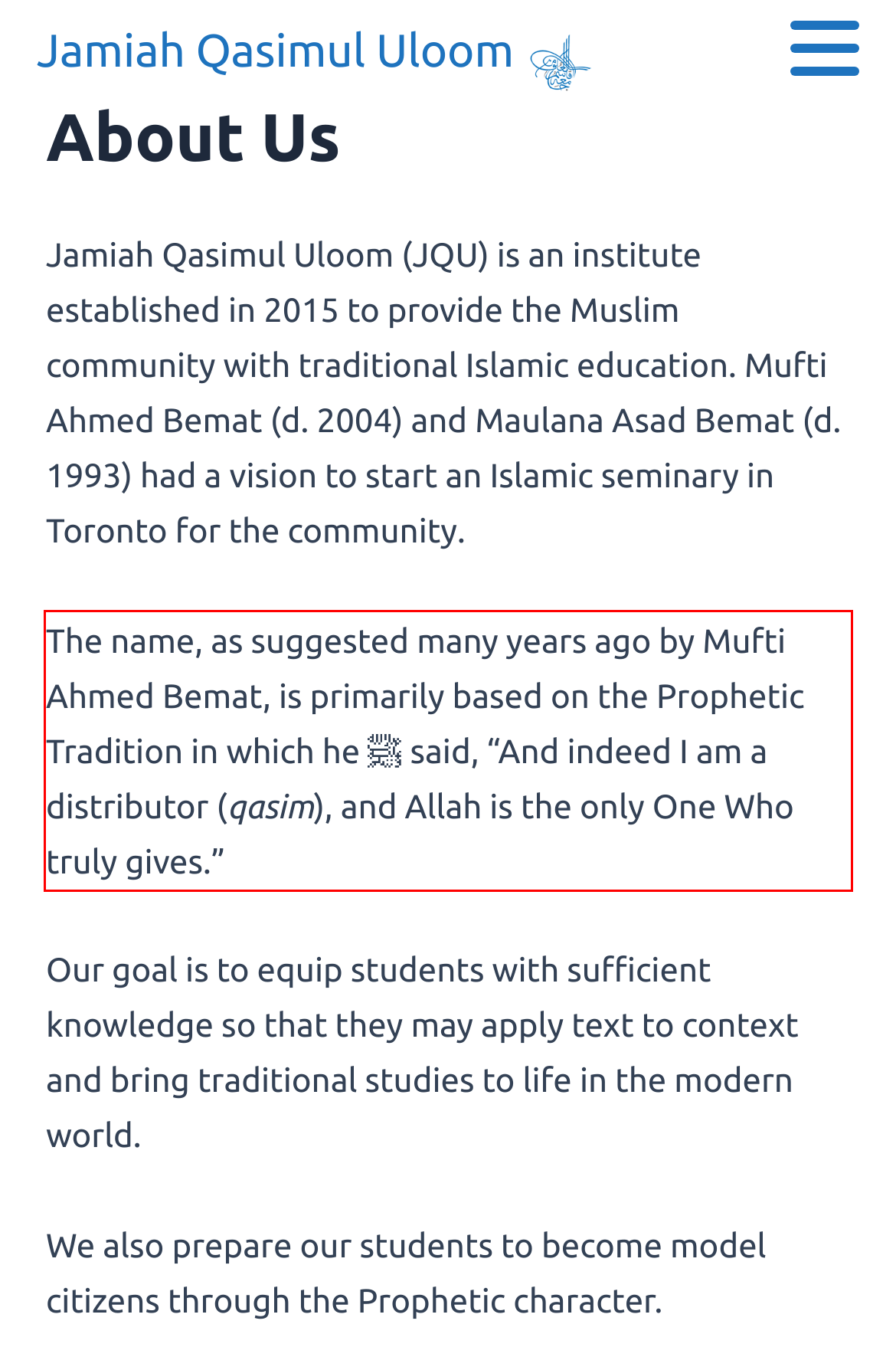From the provided screenshot, extract the text content that is enclosed within the red bounding box.

The name, as suggested many years ago by Mufti Ahmed Bemat, is primarily based on the Prophetic Tradition in which he ﷺ said, “And indeed I am a distributor (qasim), and Allah is the only One Who truly gives.”